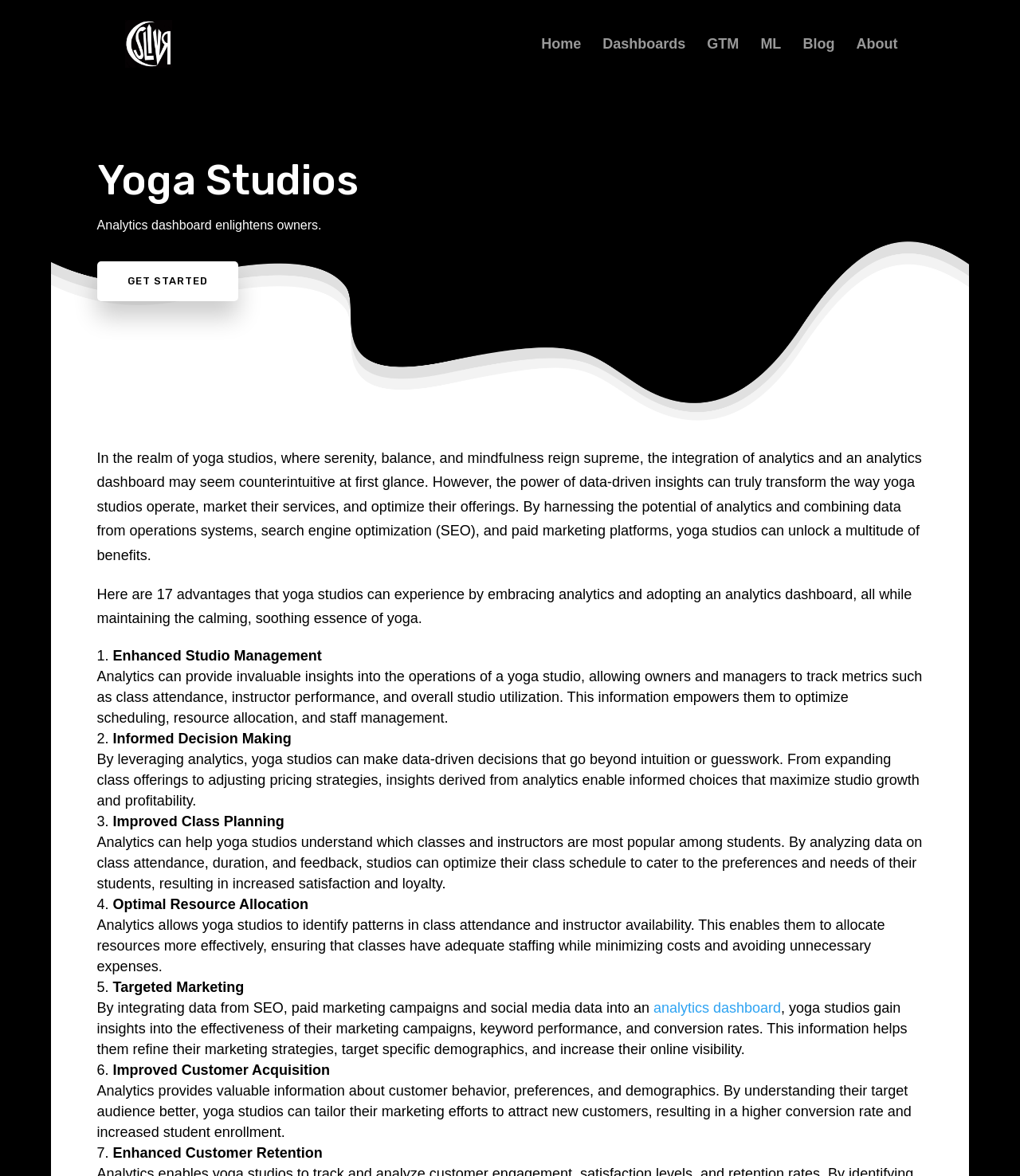Identify the coordinates of the bounding box for the element that must be clicked to accomplish the instruction: "Learn about Website Migrations".

None